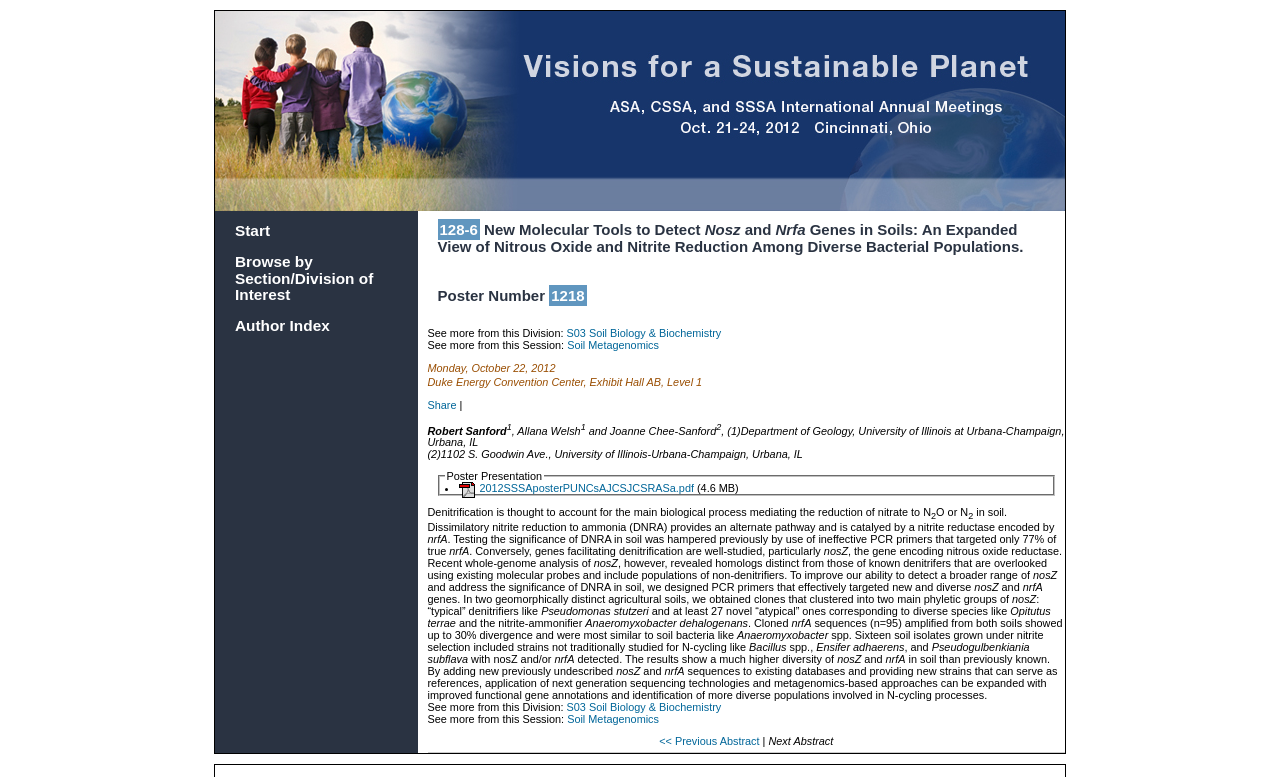What is the location of the poster presentation? Based on the screenshot, please respond with a single word or phrase.

Duke Energy Convention Center, Exhibit Hall AB, Level 1